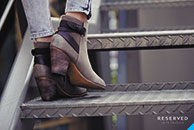Offer an in-depth description of the image.

This captivating image showcases a stylish pair of ankle boots from the MEN’S FOOTWEAR COLLECTION by RESERVED. The boots, designed with a unique combination of textures and colors, highlight the latest trend in men's footwear. They are positioned on a set of metallic stairs, reflecting the urban lifestyle these shoes embody. 

The boots feature a blend of muted tones and elegant cuts, perfectly suited for modern men navigating the dynamic city life. Their design focuses on both comfort and sophistication, making them an ideal choice for various occasions, whether paired with casual attire or more formal wear. This footwear not only enhances the wearer's style but also tells a story of individuality and fashion experimentation. The branding of RESERVED is subtly integrated into the image, reinforcing the brand's commitment to quality and contemporary design.